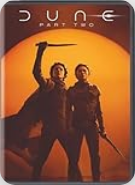What is the title of the film?
Use the screenshot to answer the question with a single word or phrase.

DUNE